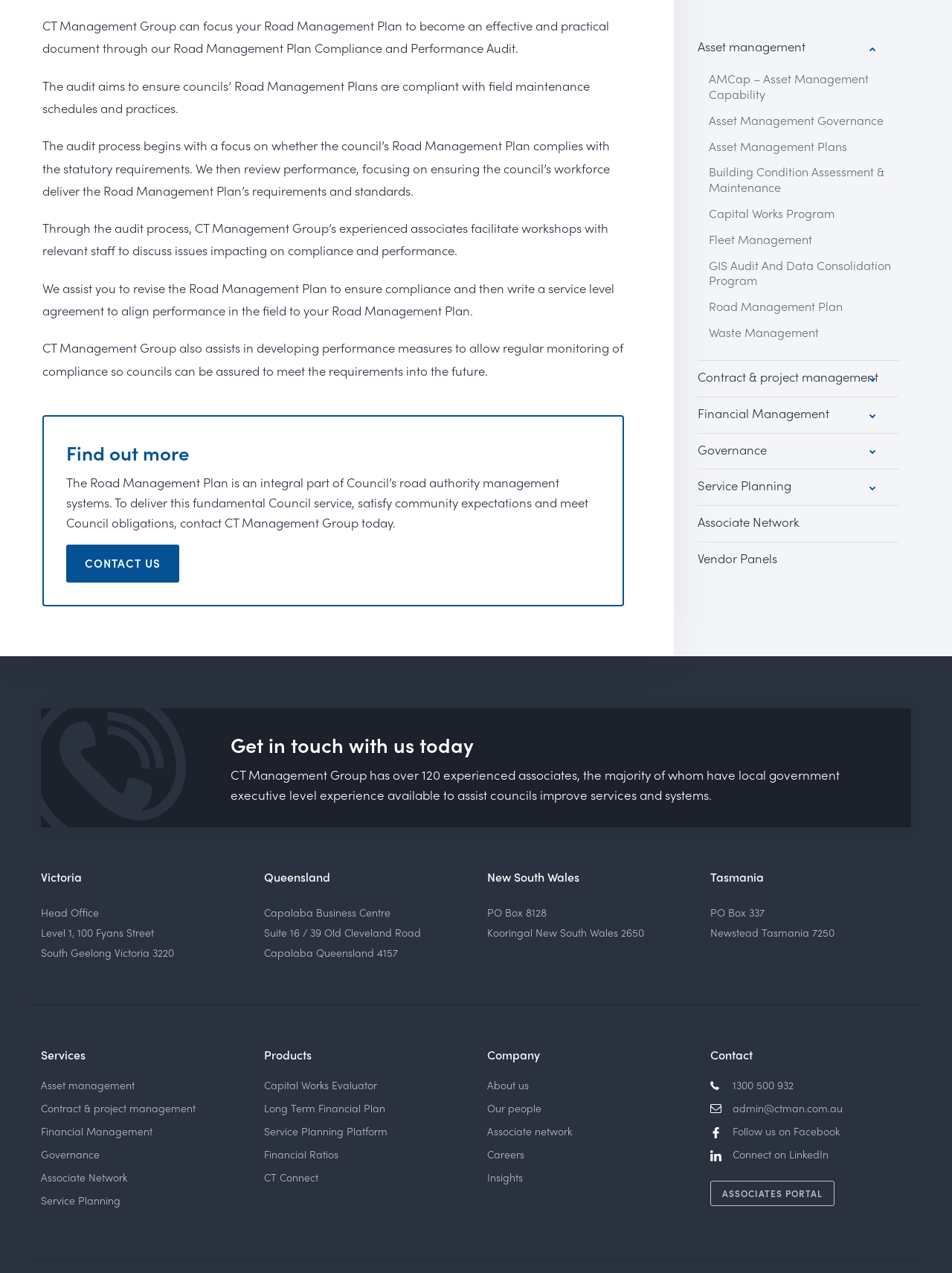Please determine the bounding box coordinates, formatted as (top-left x, top-left y, bottom-right x, bottom-right y), with all values as floating point numbers between 0 and 1. Identify the bounding box of the region described as: AMCap – Asset Management Capability

[0.745, 0.052, 0.944, 0.085]